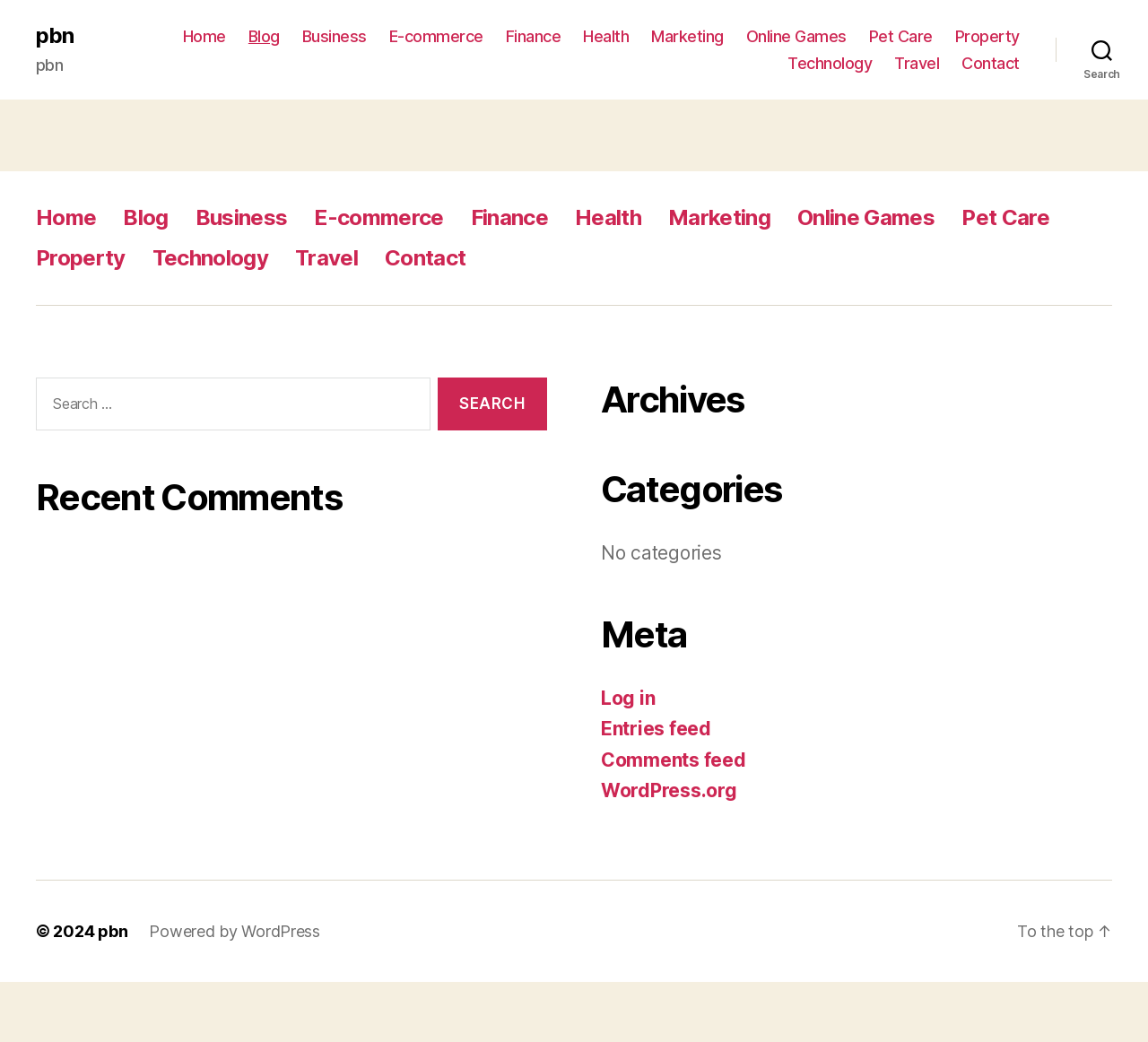Pinpoint the bounding box coordinates of the clickable area necessary to execute the following instruction: "Go to the top of the page". The coordinates should be given as four float numbers between 0 and 1, namely [left, top, right, bottom].

[0.886, 0.884, 0.969, 0.902]